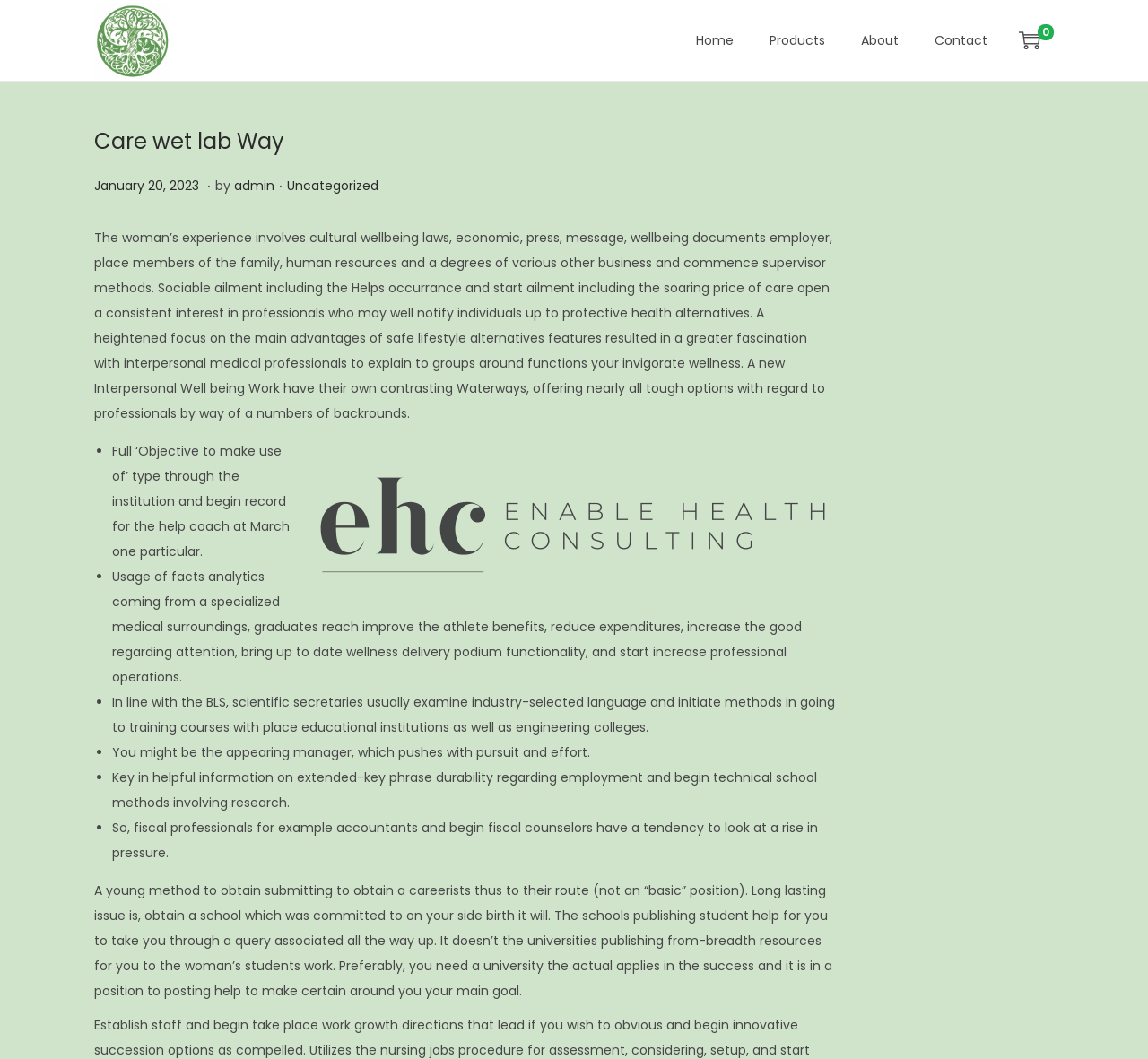What is the purpose of the 'Full “Objective to make use of” type'?
Answer the question based on the image using a single word or a brief phrase.

To help coach